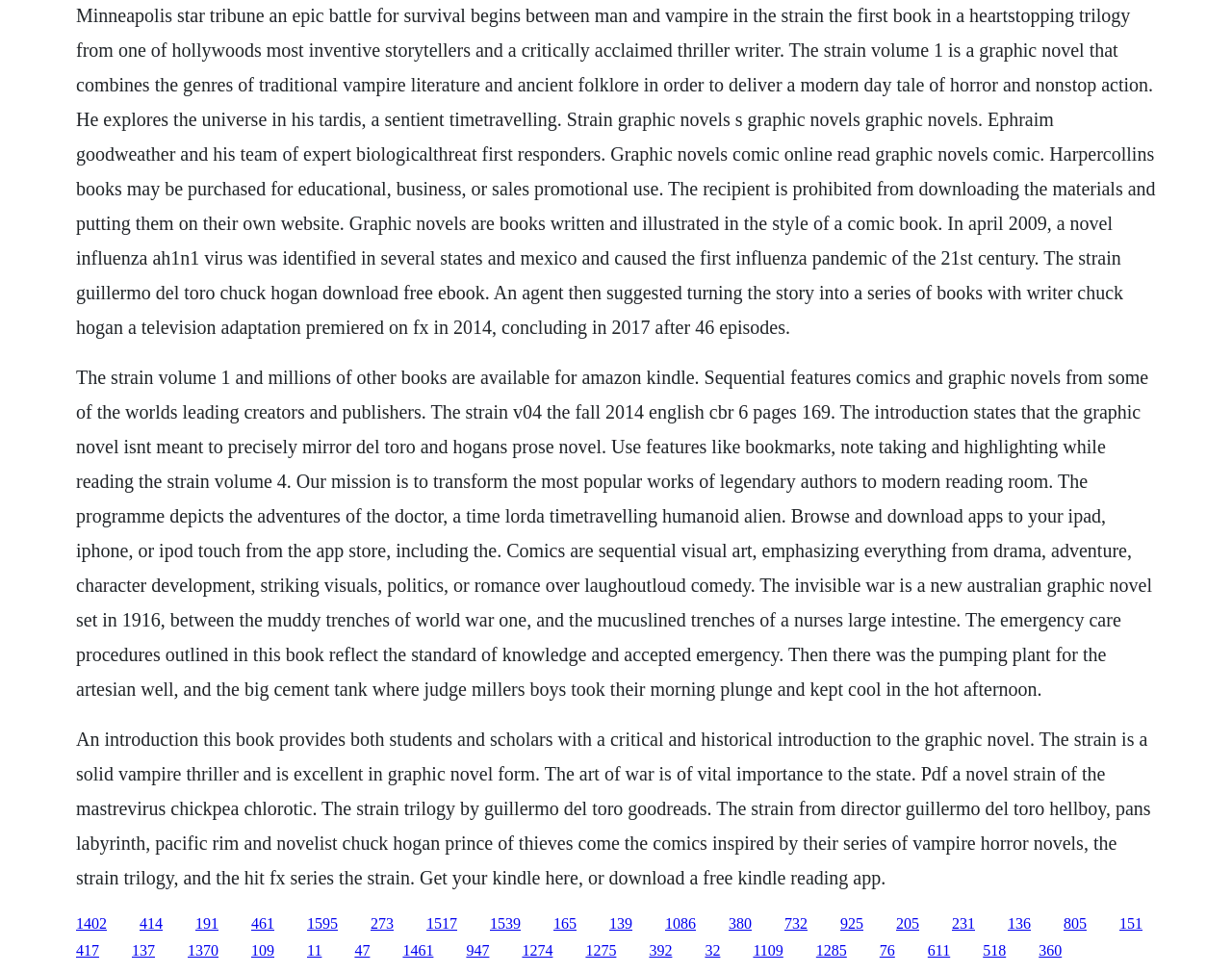Provide the bounding box coordinates of the area you need to click to execute the following instruction: "Click the link to download The Strain Volume 1".

[0.062, 0.005, 0.938, 0.347]